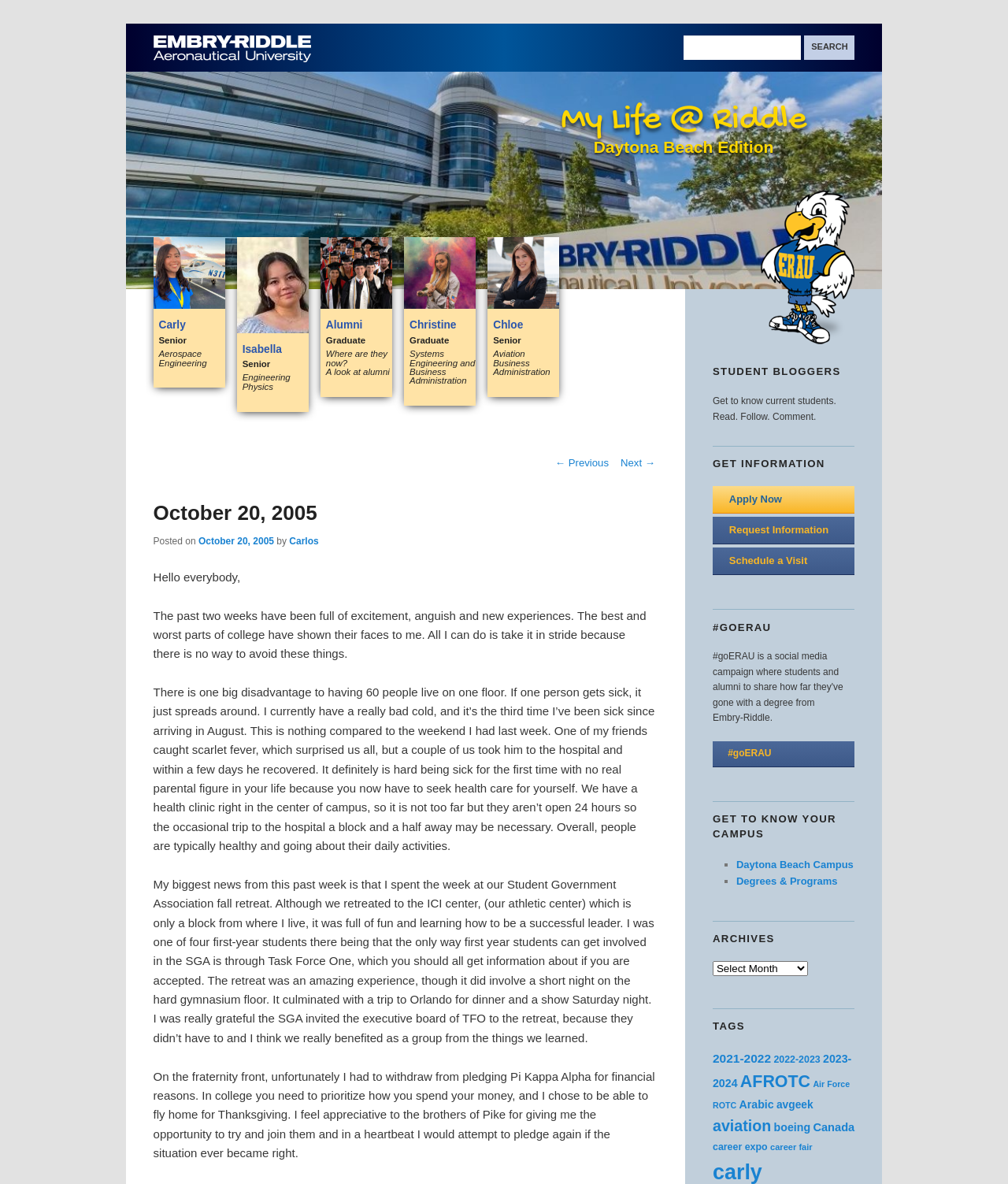What is the name of the author of the latest article?
We need a detailed and exhaustive answer to the question. Please elaborate.

I found the author's name 'Carlos' in the article section, which is the latest content on the webpage.